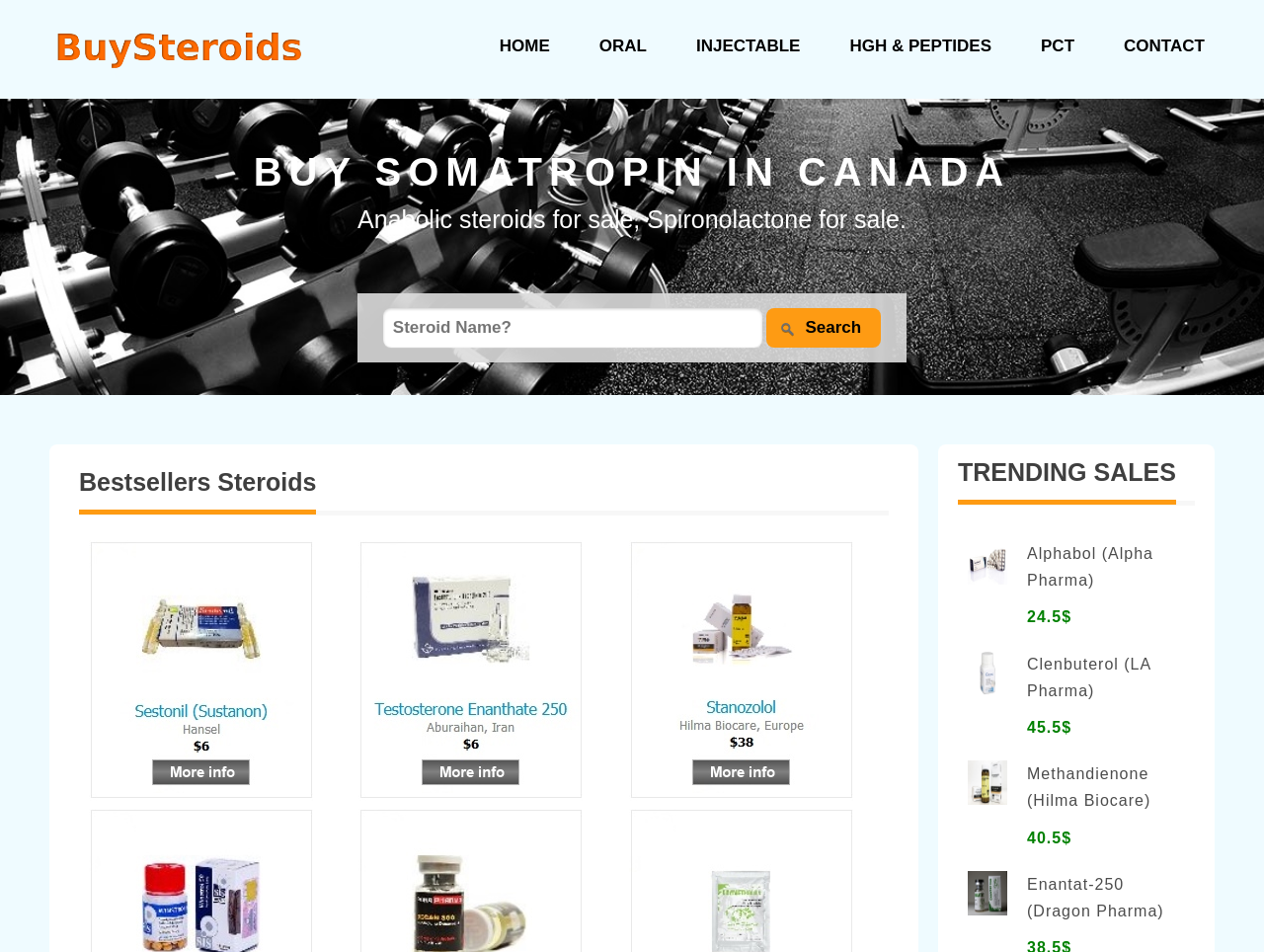Identify the bounding box coordinates of the element to click to follow this instruction: 'Click the HOME link'. Ensure the coordinates are four float values between 0 and 1, provided as [left, top, right, bottom].

[0.387, 0.028, 0.443, 0.07]